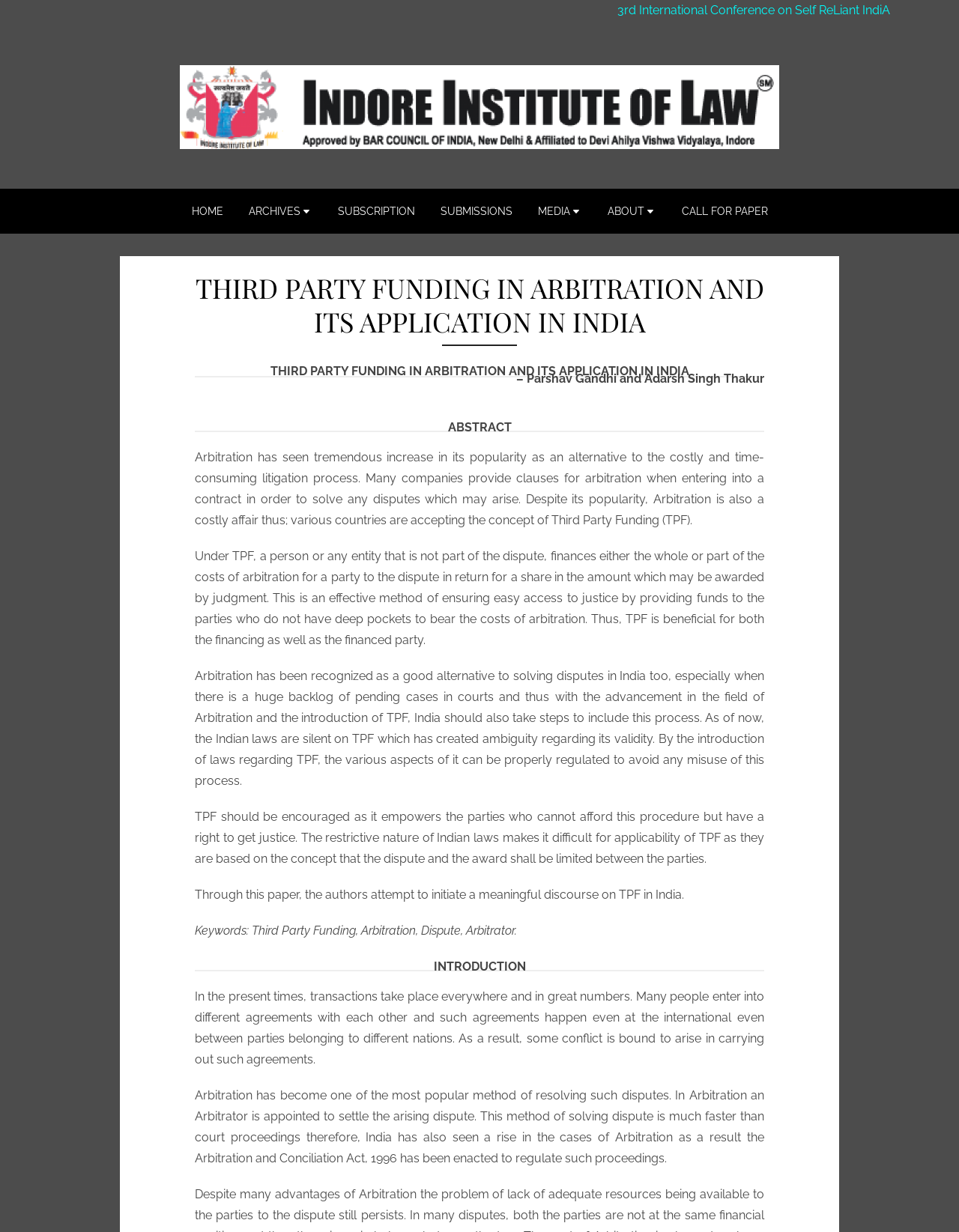Could you determine the bounding box coordinates of the clickable element to complete the instruction: "Click on the '3rd International Conference on Self ReLiant IndiA' link"? Provide the coordinates as four float numbers between 0 and 1, i.e., [left, top, right, bottom].

[0.601, 0.002, 0.885, 0.014]